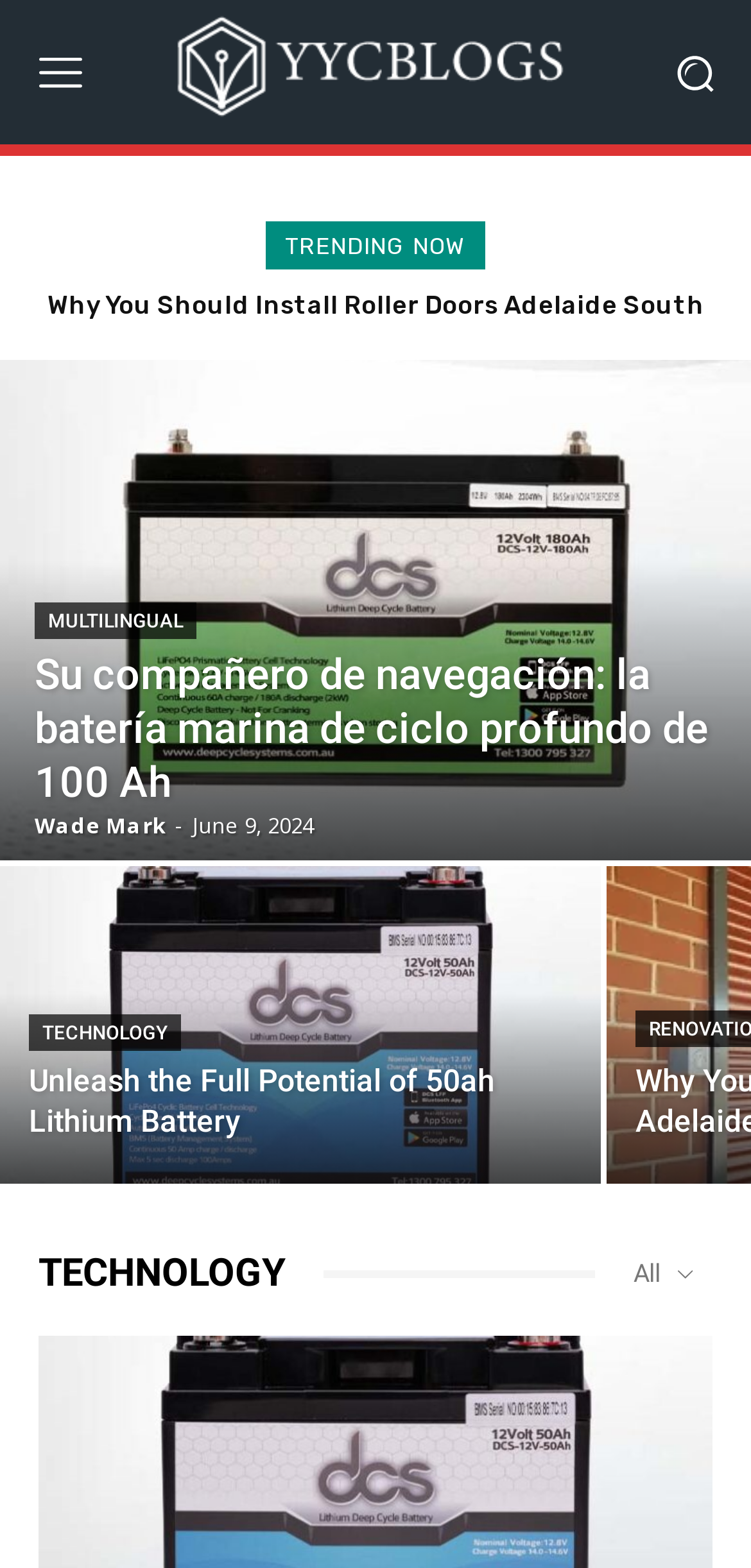Generate an in-depth caption that captures all aspects of the webpage.

The webpage is a blog homepage with a focus on technology and trending articles. At the top left, there is a menu button accompanied by a small image. Next to it, there is a link with a larger image. On the top right, there is a search button with an image.

Below the top navigation, there is a section with the title "TRENDING NOW" in the middle. This section contains five links to articles, each with a descriptive title, such as "Su compañero de navegación: la batería marina de ciclo profundo de 100 Ah" and "Why You Should Install Roller Doors Adelaide South". These links are arranged horizontally, taking up most of the page width.

Below the trending section, there is a large article section that takes up most of the page. The article has a title "Su compañero de navegación: la batería marina de ciclo profundo de 100 Ah" and contains a link to the full article. Below the title, there is a link to the author "Wade Mark", a separator line, and the publication date "June 9, 2024".

On the right side of the article section, there is a link to another article "Unleash the Full Potential of 50ah Lithium Battery". Below it, there is a heading "TECHNOLOGY" and another link to the same article. At the bottom of the page, there is a heading "TECHNOLOGY" again, and a link to a category page with the label "All".